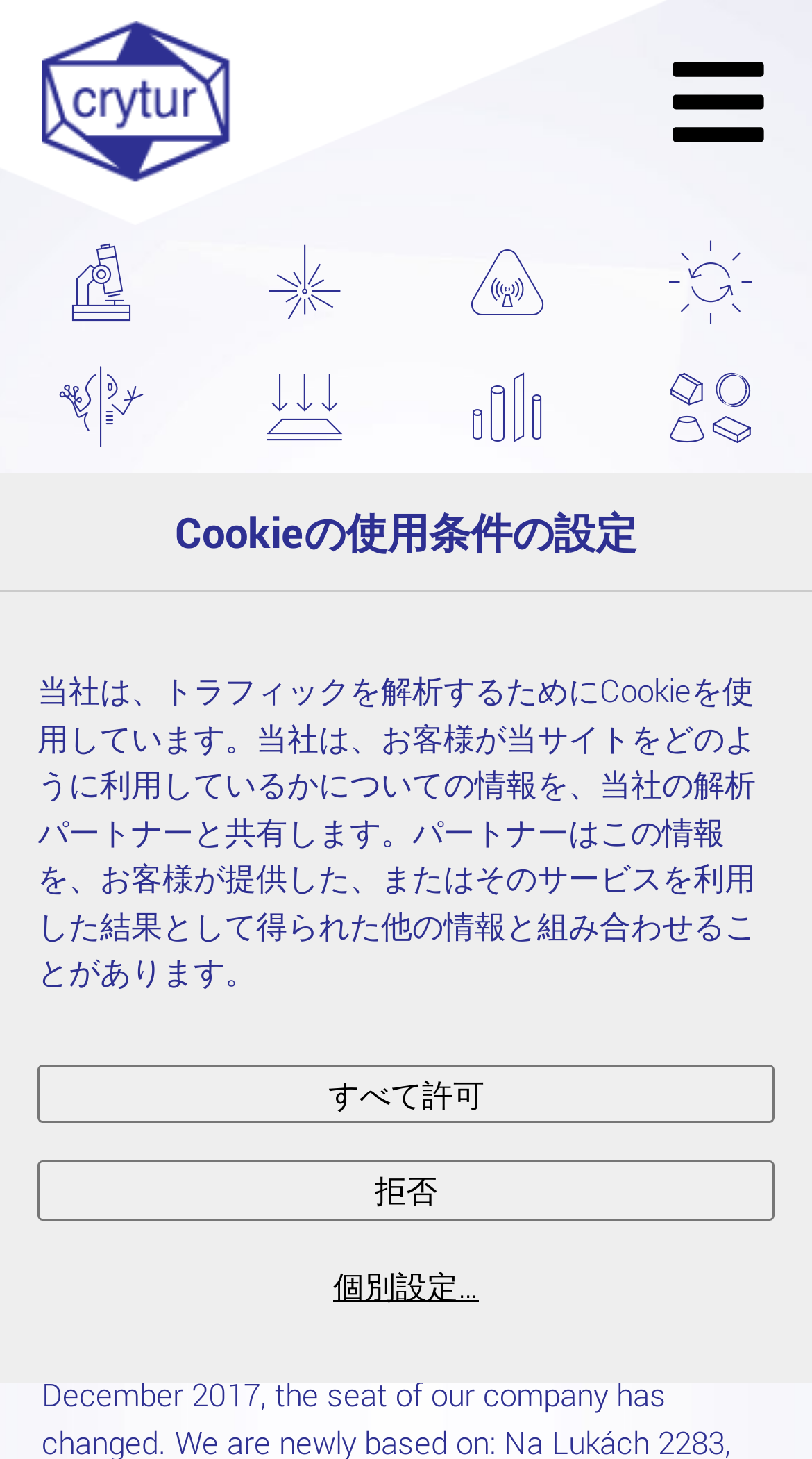Determine the bounding box of the UI component based on this description: "NEW phosphor for lasers". The bounding box coordinates should be four float values between 0 and 1, i.e., [left, top, right, bottom].

[0.269, 0.533, 0.782, 0.618]